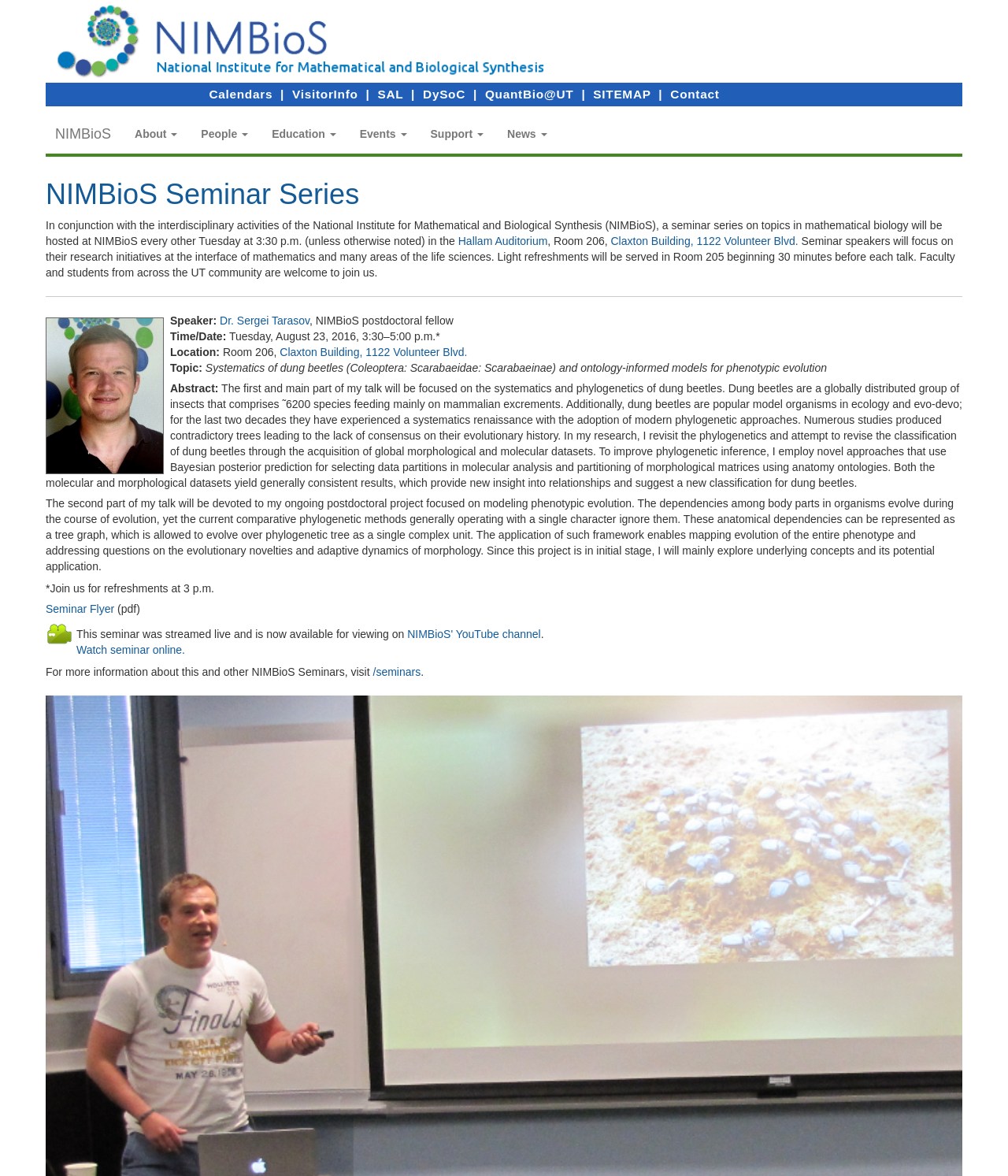Where is the seminar located?
Provide an in-depth answer to the question, covering all aspects.

I found the answer by looking at the section that describes the seminar details, where it says 'Location: Room 206, Claxton Building, 1122 Volunteer Blvd.'.